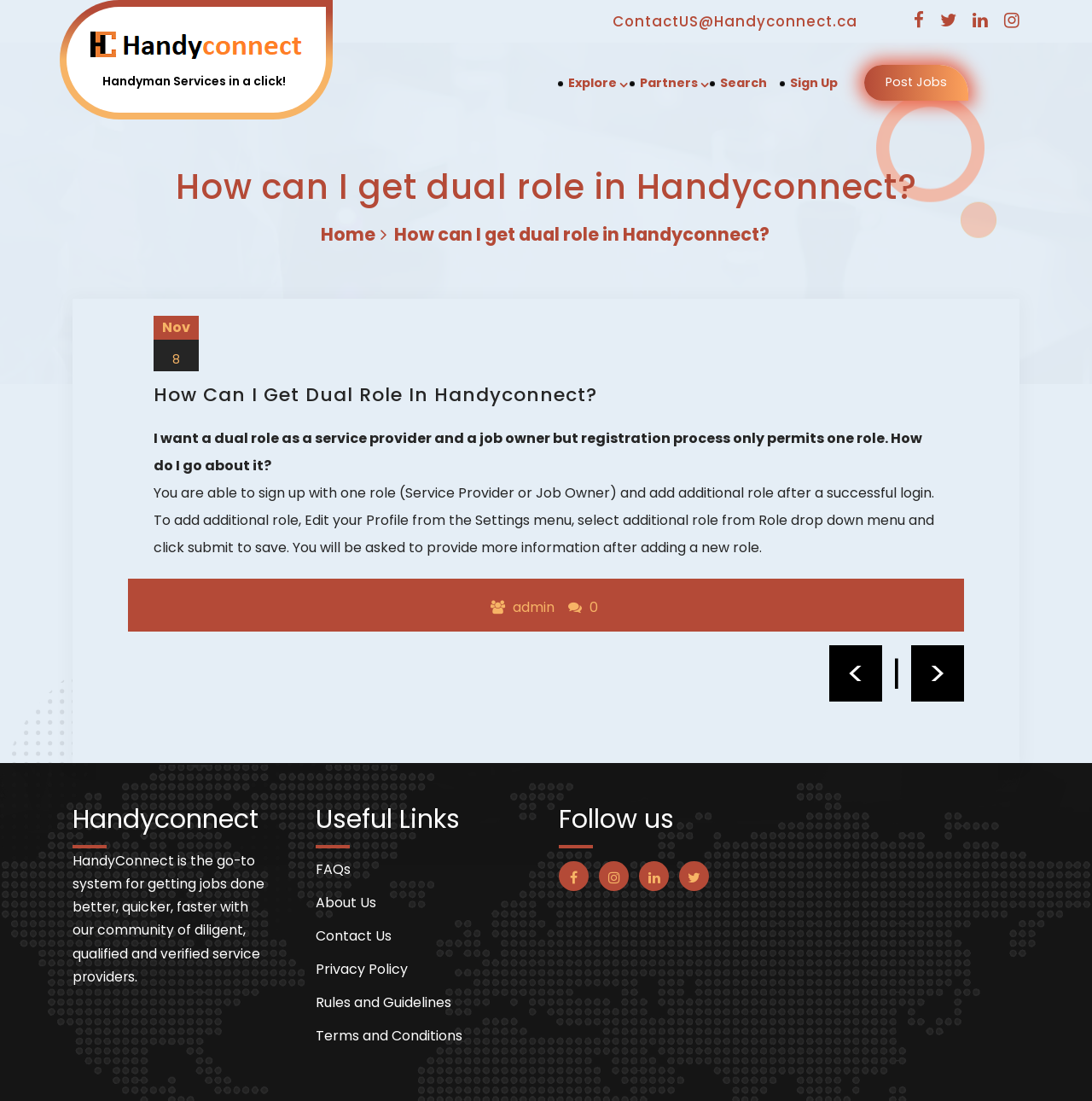Examine the image and give a thorough answer to the following question:
How can I add an additional role after signing up?

The answer can be found in the main content section of the webpage, where it is explained that after a successful login, users can edit their profile from the settings menu, select an additional role from the role drop-down menu, and click submit to save.